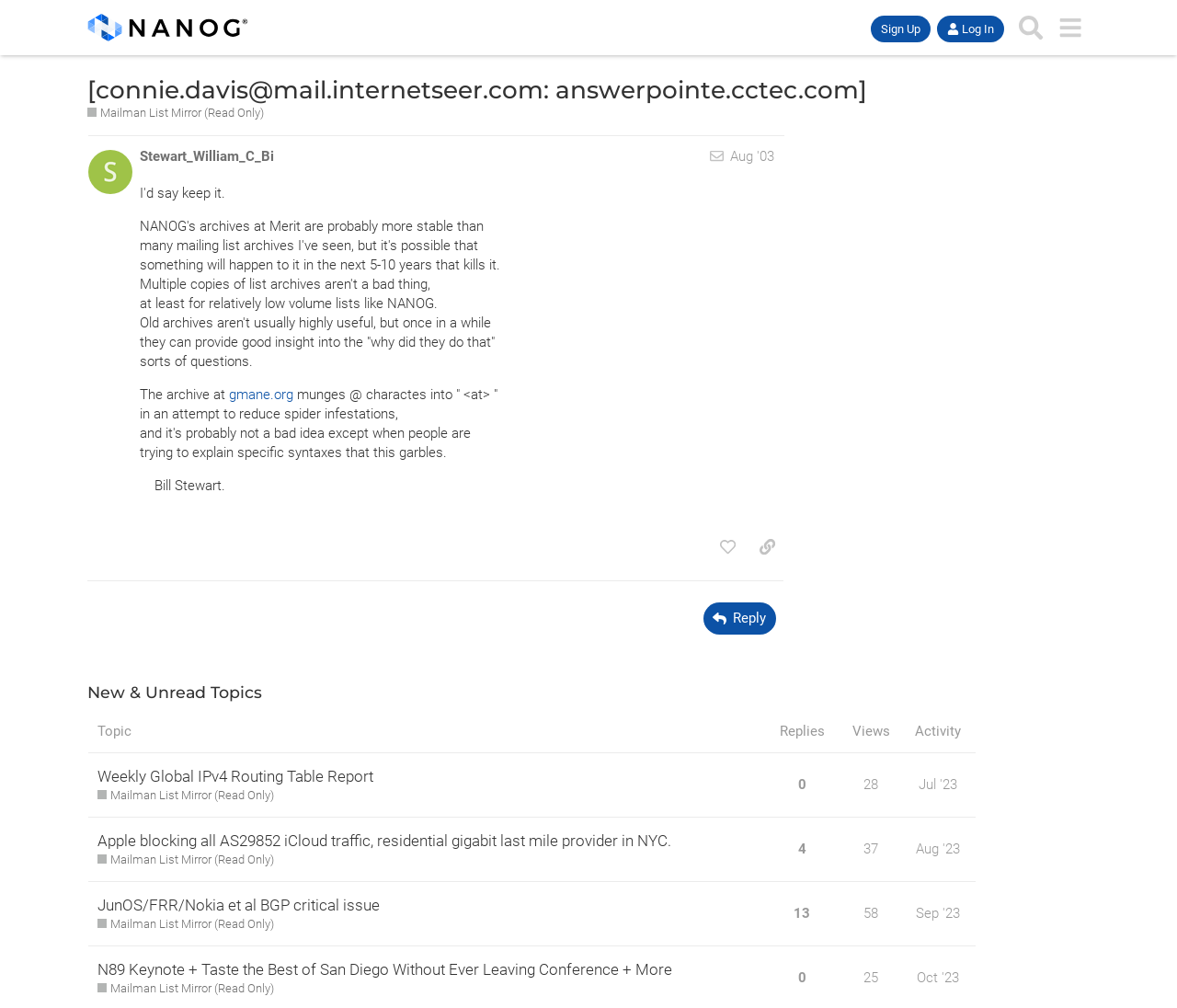What is the category of the topic 'Weekly Global IPv4 Routing Table Report'?
Look at the image and provide a detailed response to the question.

The category of the topic can be found in the description of the topic, which states that it is a 'public category'.